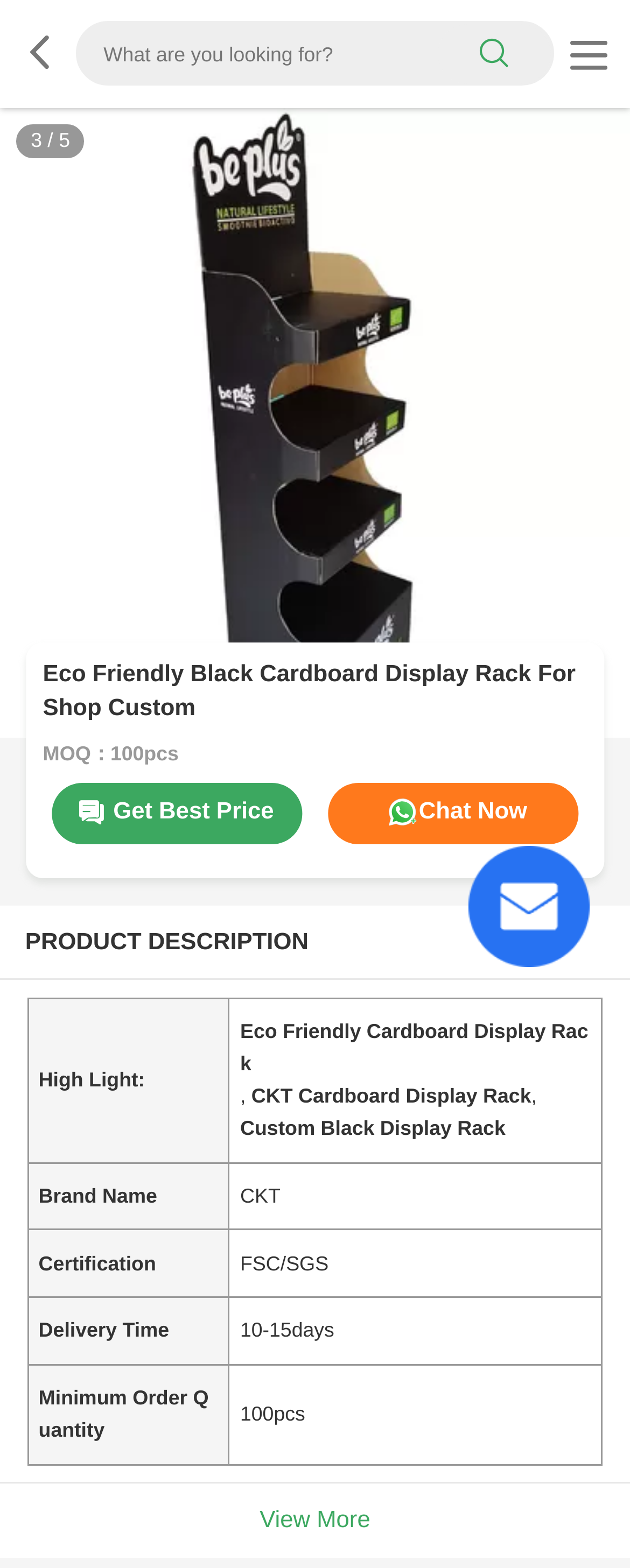Using the provided element description: "Chat Now", identify the bounding box coordinates. The coordinates should be four floats between 0 and 1 in the order [left, top, right, bottom].

[0.521, 0.5, 0.919, 0.538]